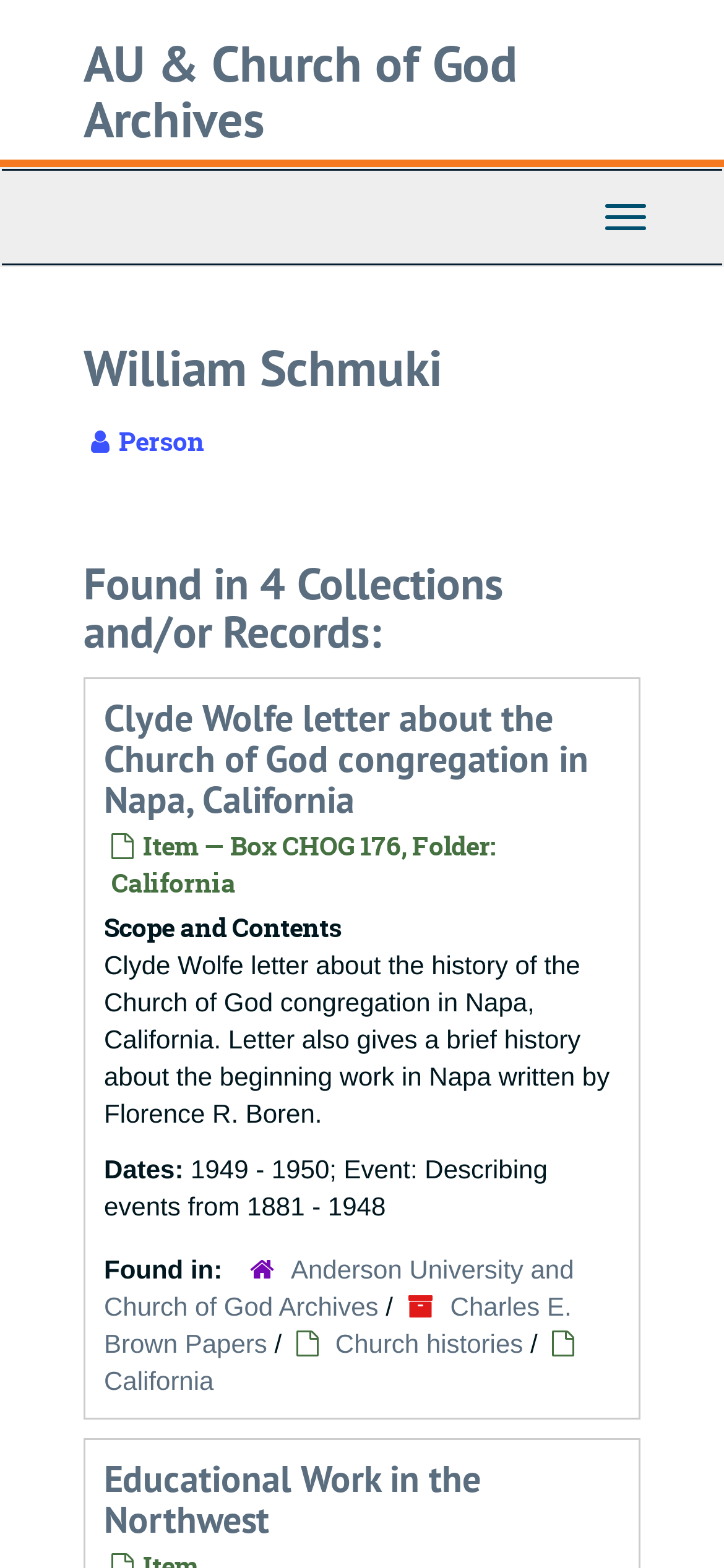Find the bounding box coordinates of the clickable area that will achieve the following instruction: "Read the Clyde Wolfe letter about the Church of God congregation in Napa, California".

[0.144, 0.442, 0.813, 0.525]